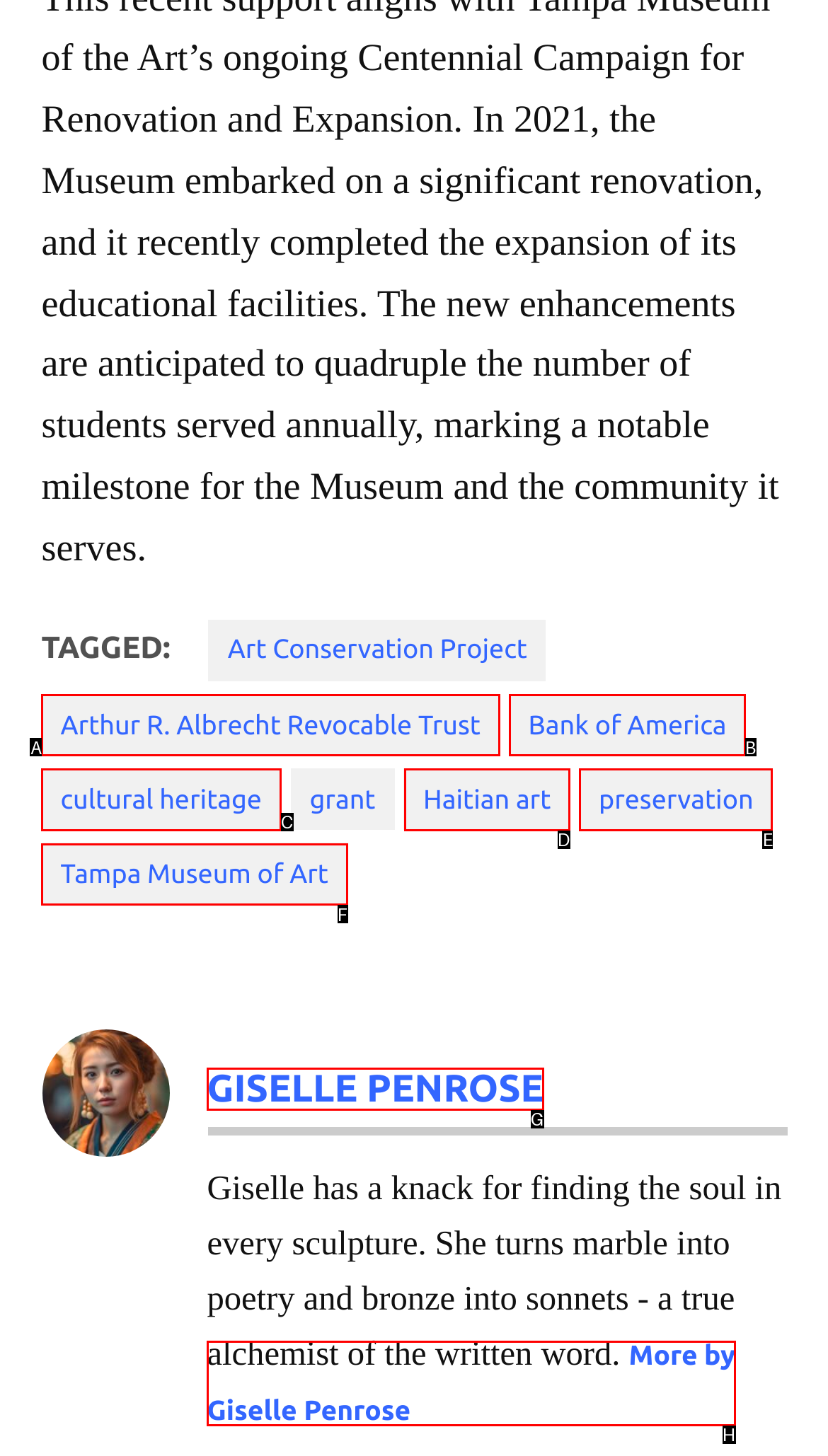Match the HTML element to the description: Haitian art. Respond with the letter of the correct option directly.

D